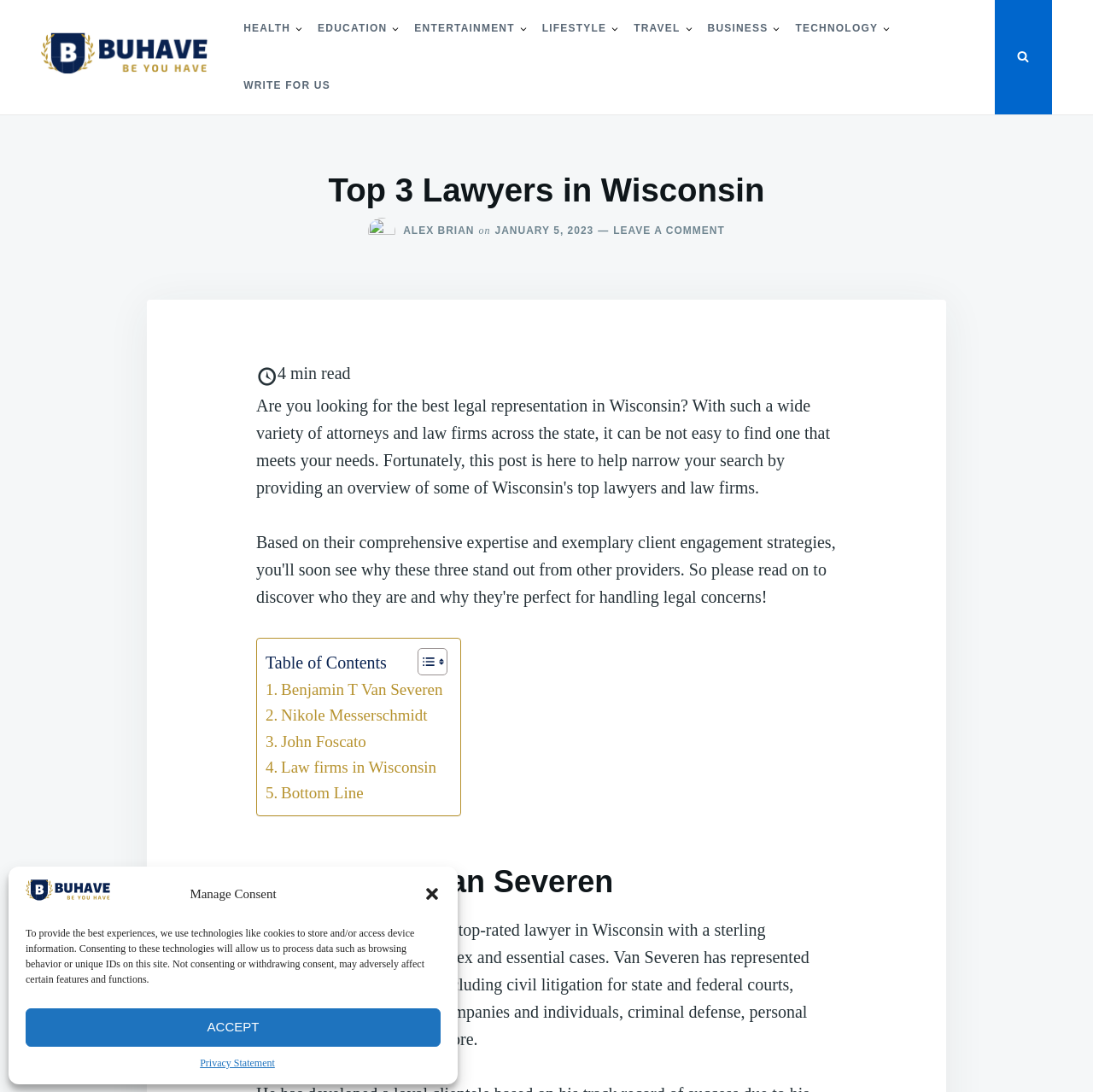How many minutes does it take to read the article?
Look at the image and answer the question using a single word or phrase.

4 min